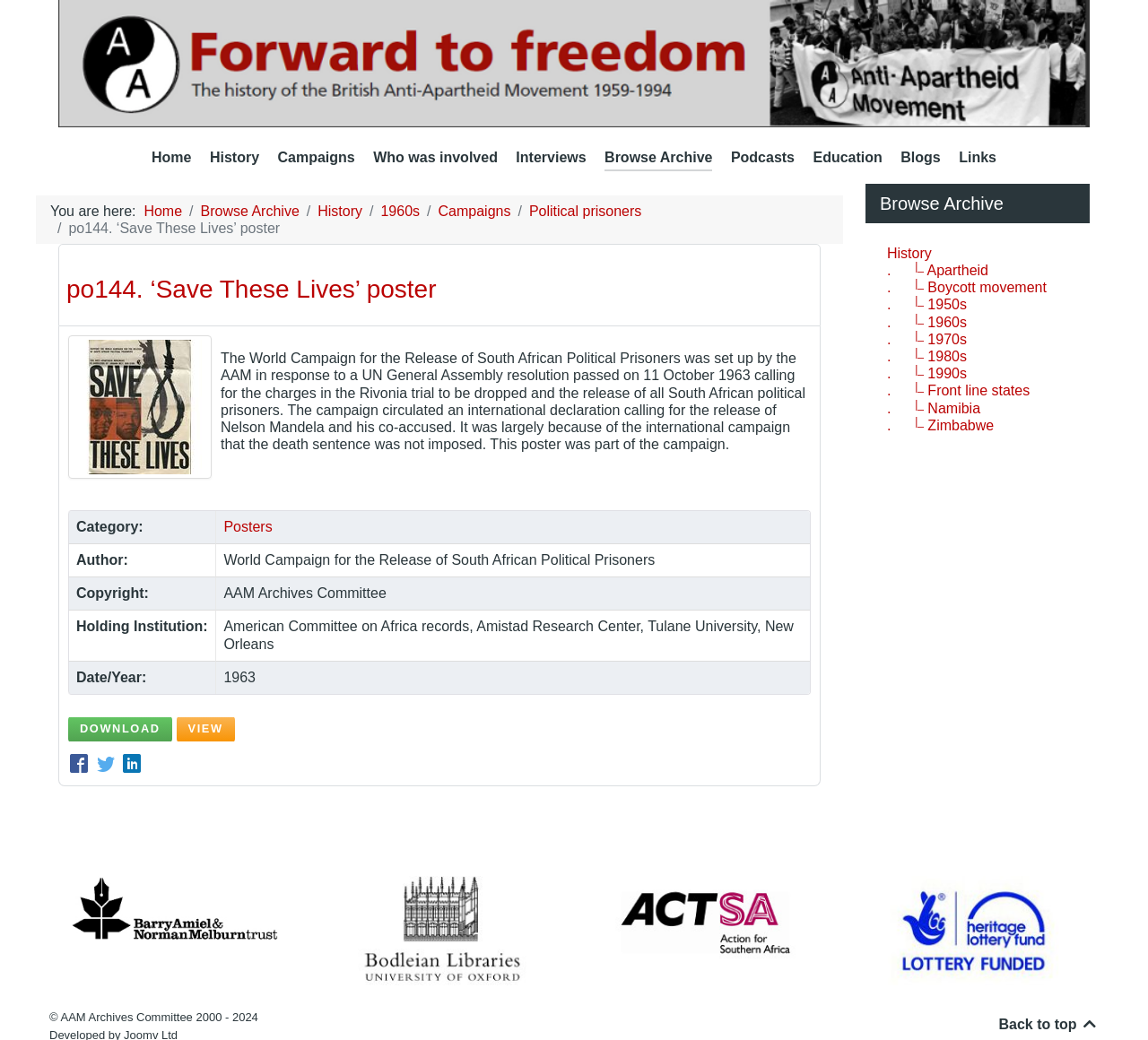Please identify the bounding box coordinates of the area I need to click to accomplish the following instruction: "View 'po144. ‘Save These Lives’ poster'".

[0.059, 0.689, 0.15, 0.714]